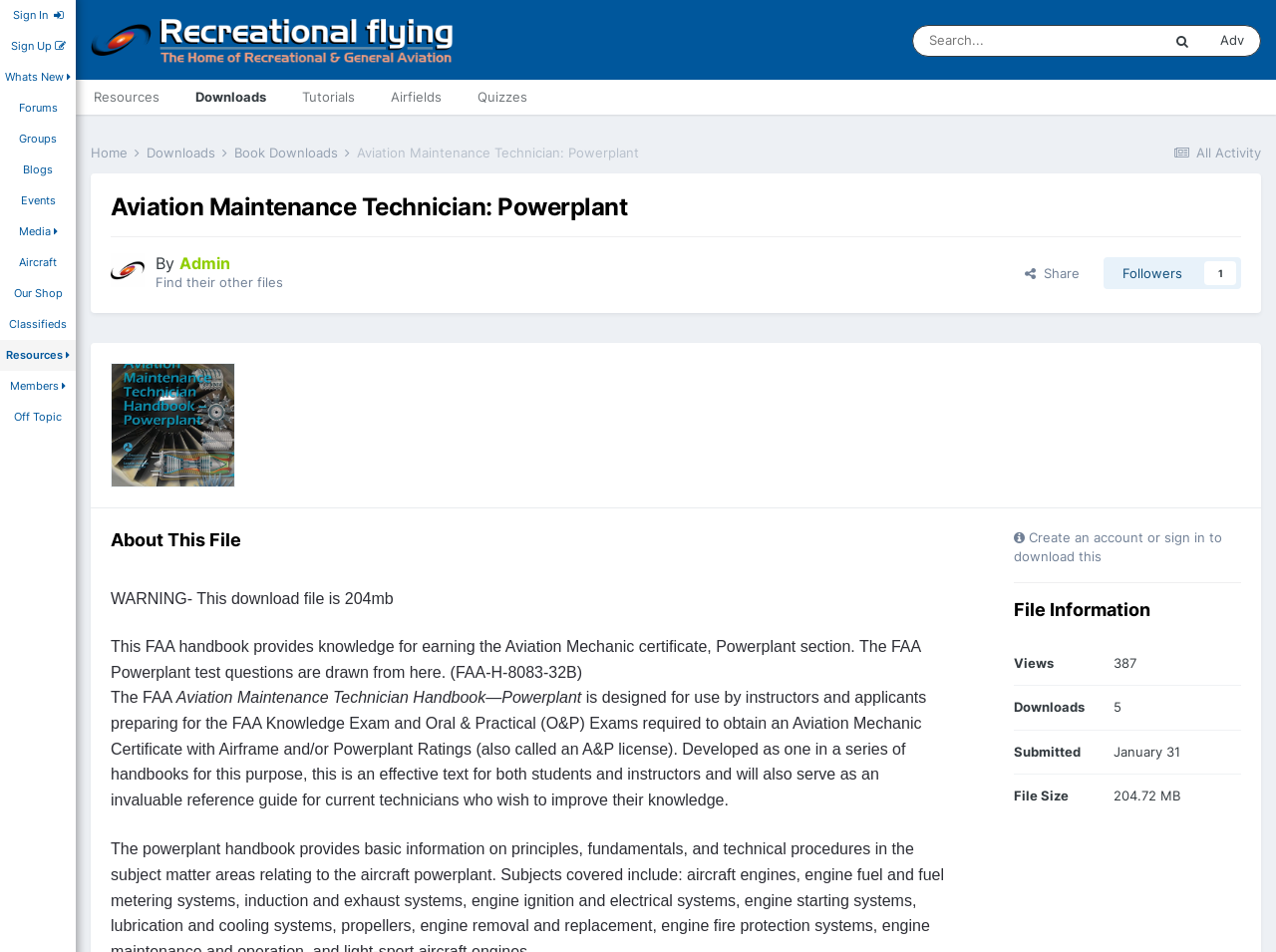Based on the element description: "parent_node: This File aria-label="Search"", identify the UI element and provide its bounding box coordinates. Use four float numbers between 0 and 1, [left, top, right, bottom].

[0.909, 0.027, 0.944, 0.059]